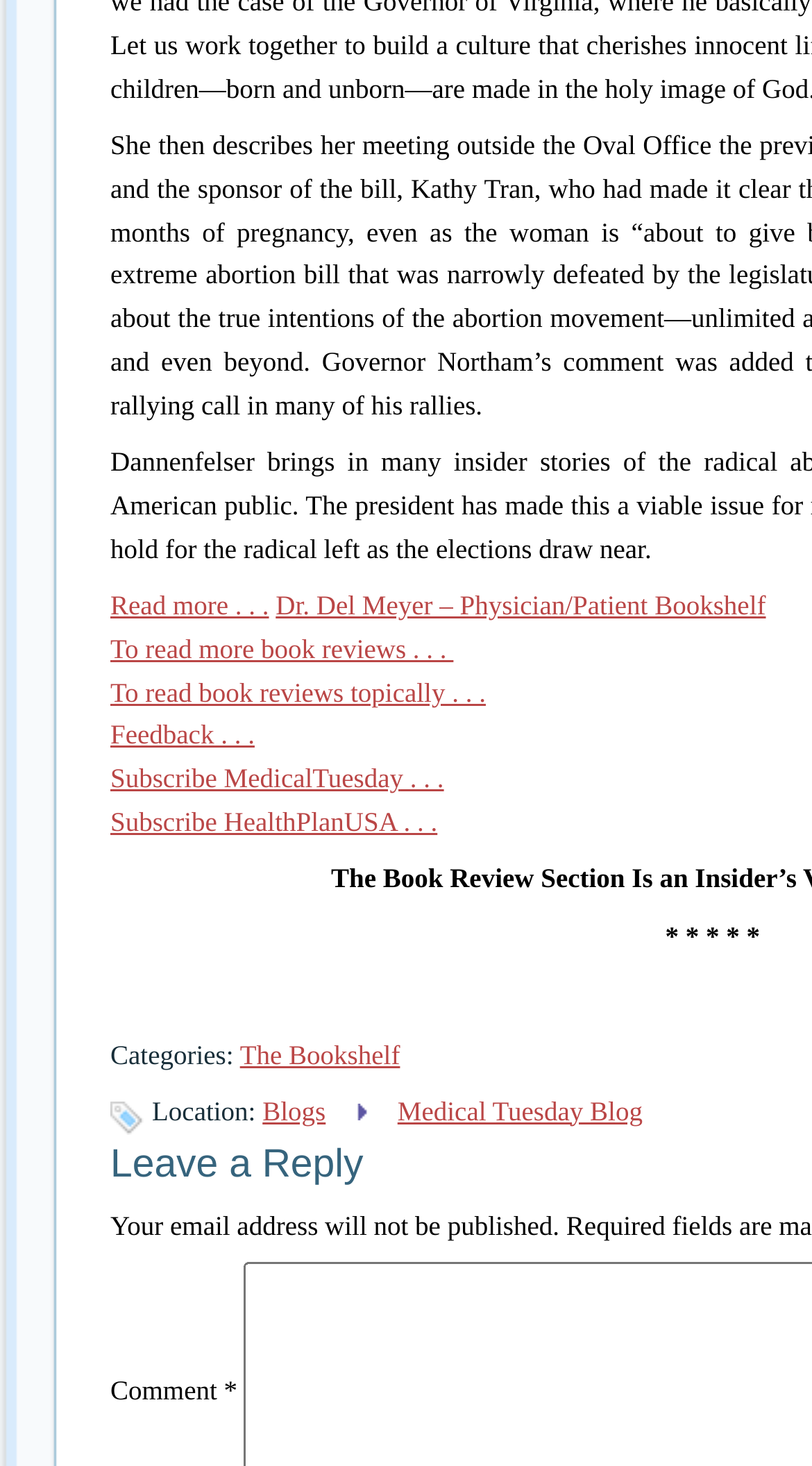Find the bounding box coordinates of the element you need to click on to perform this action: 'View book reviews by category'. The coordinates should be represented by four float values between 0 and 1, in the format [left, top, right, bottom].

[0.295, 0.709, 0.493, 0.73]